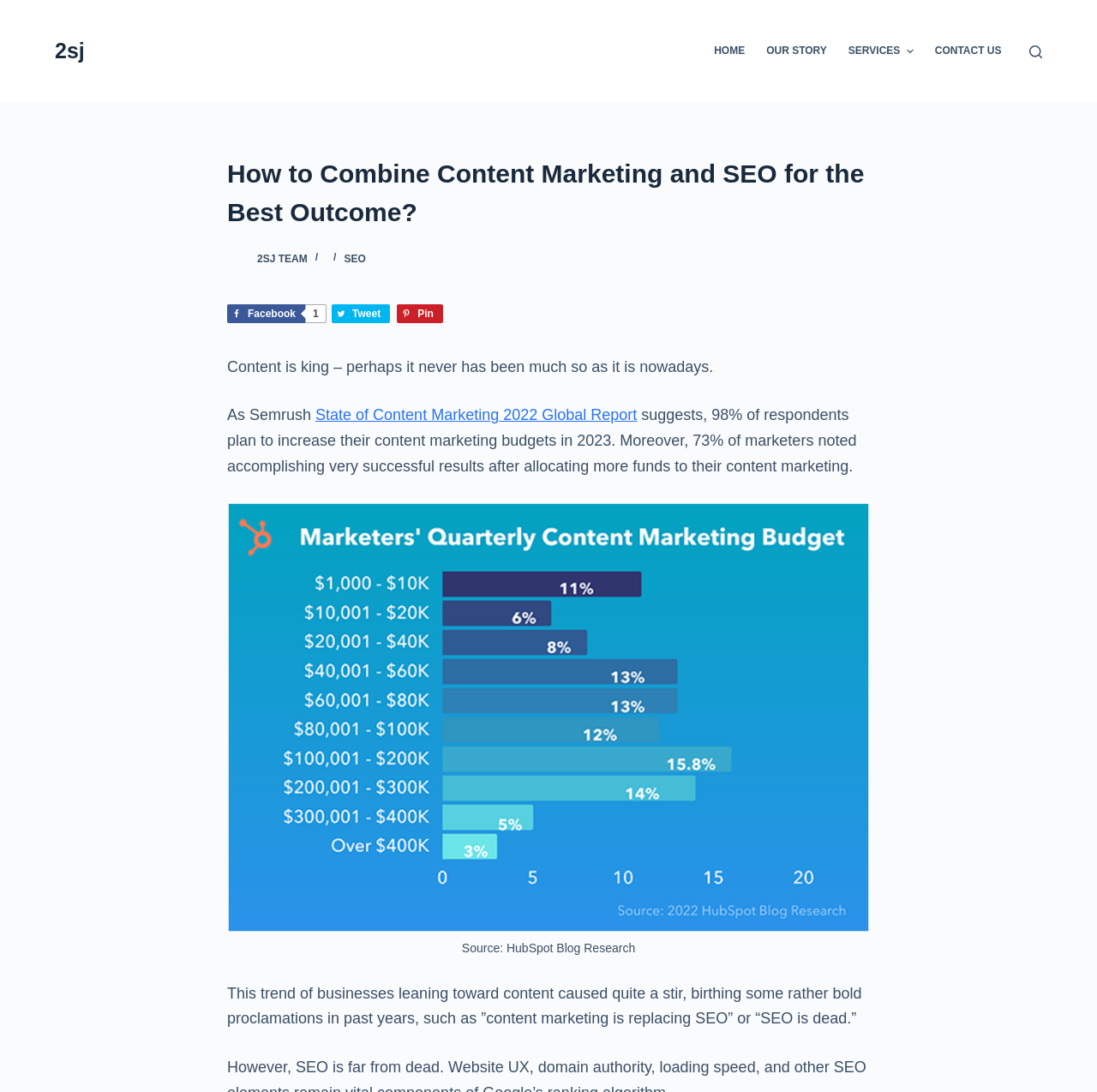Please identify the bounding box coordinates of the area that needs to be clicked to follow this instruction: "Visit the 'SEO' page".

[0.314, 0.231, 0.333, 0.242]